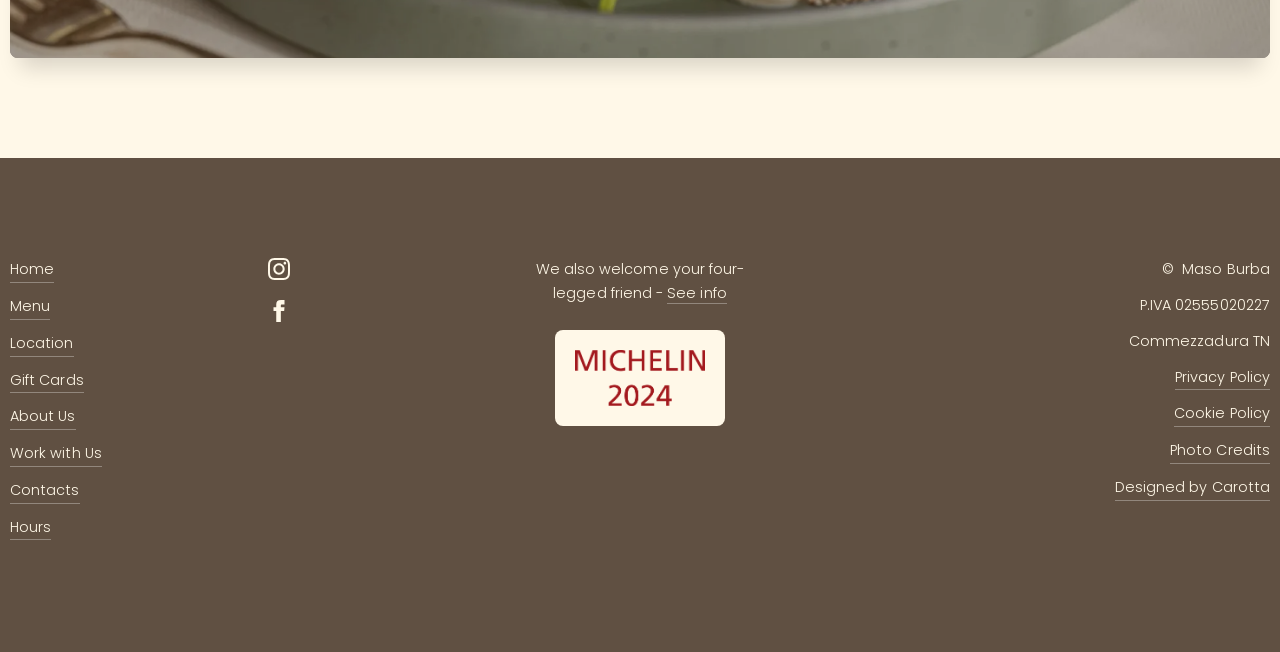Identify the bounding box coordinates of the region that needs to be clicked to carry out this instruction: "view about us". Provide these coordinates as four float numbers ranging from 0 to 1, i.e., [left, top, right, bottom].

[0.008, 0.622, 0.059, 0.66]